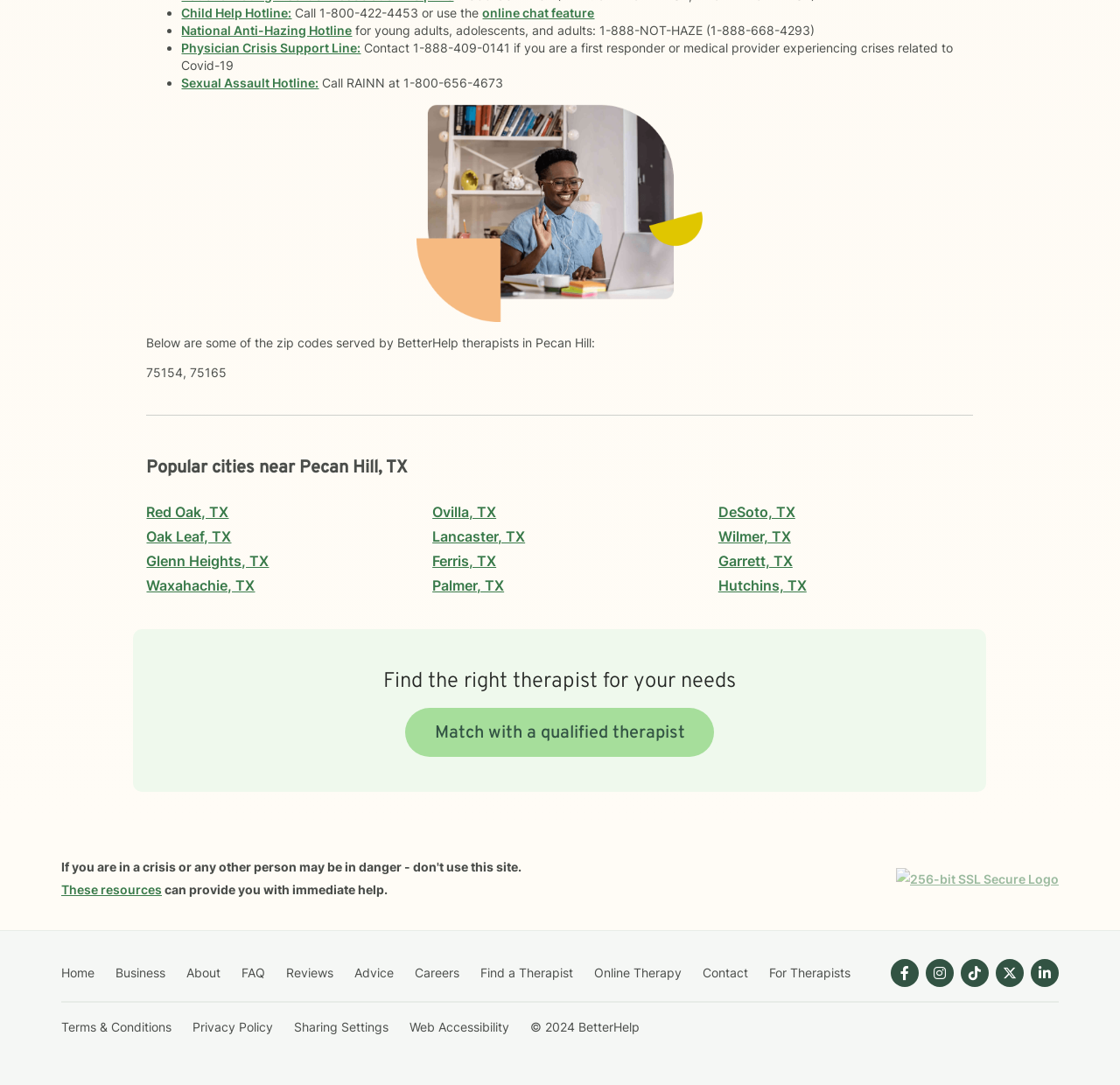Locate the bounding box coordinates of the area where you should click to accomplish the instruction: "Contact BetterHelp".

[0.627, 0.89, 0.684, 0.903]